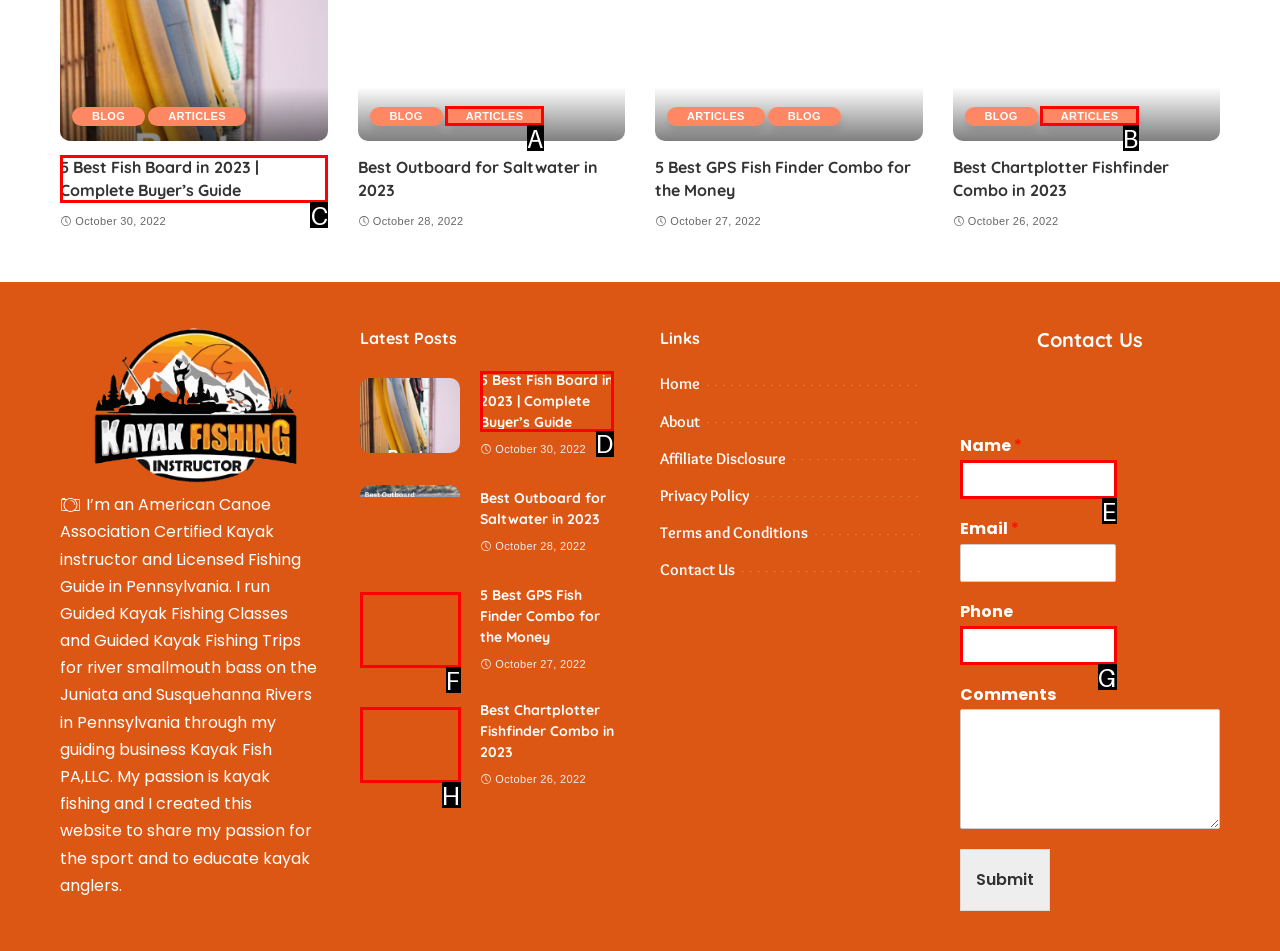Tell me which one HTML element I should click to complete the following task: Read the article '5 Best Fish Board in 2023 | Complete Buyer’s Guide' Answer with the option's letter from the given choices directly.

C